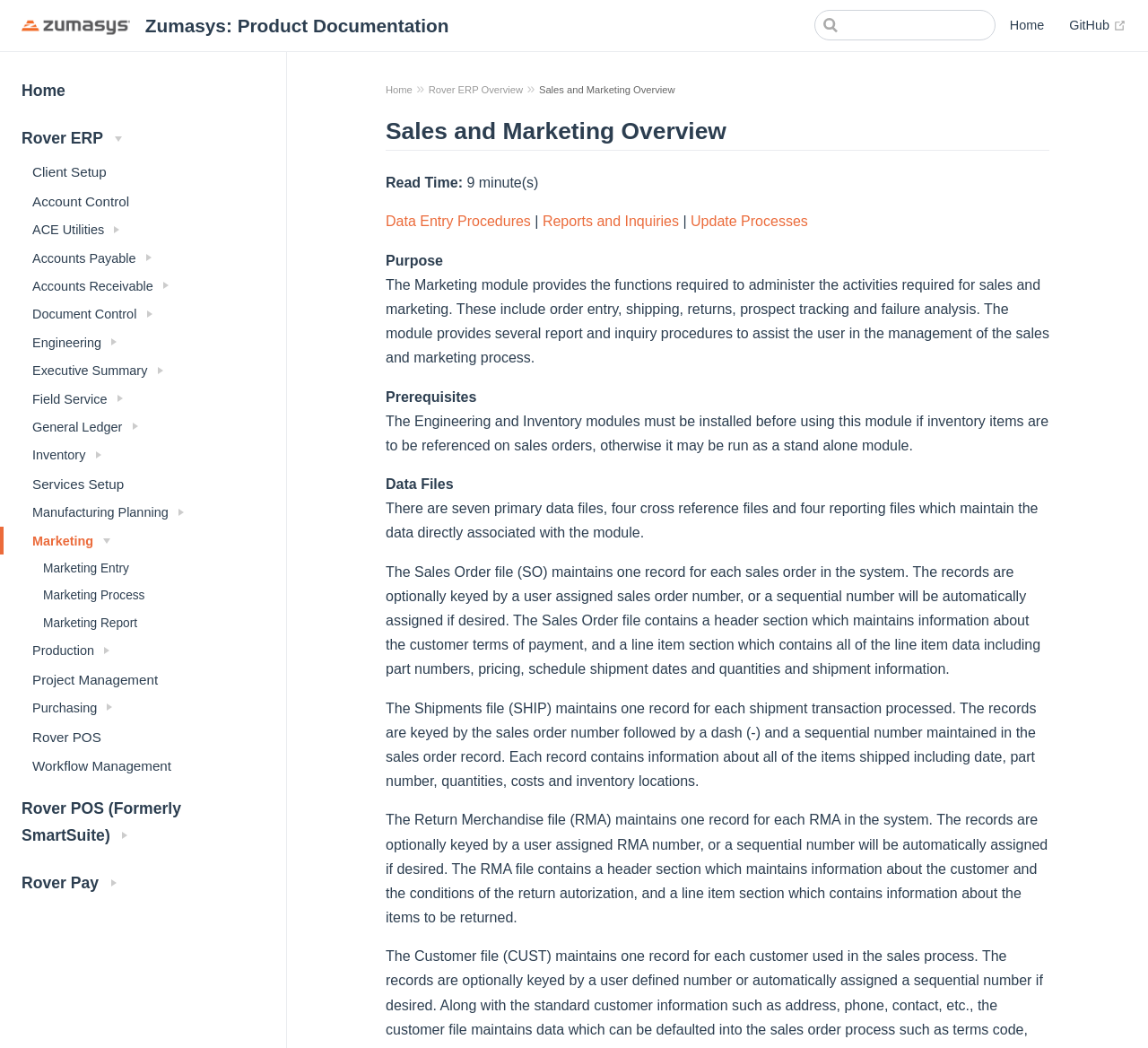Please give the bounding box coordinates of the area that should be clicked to fulfill the following instruction: "Learn about Data Entry Procedures". The coordinates should be in the format of four float numbers from 0 to 1, i.e., [left, top, right, bottom].

[0.336, 0.204, 0.466, 0.219]